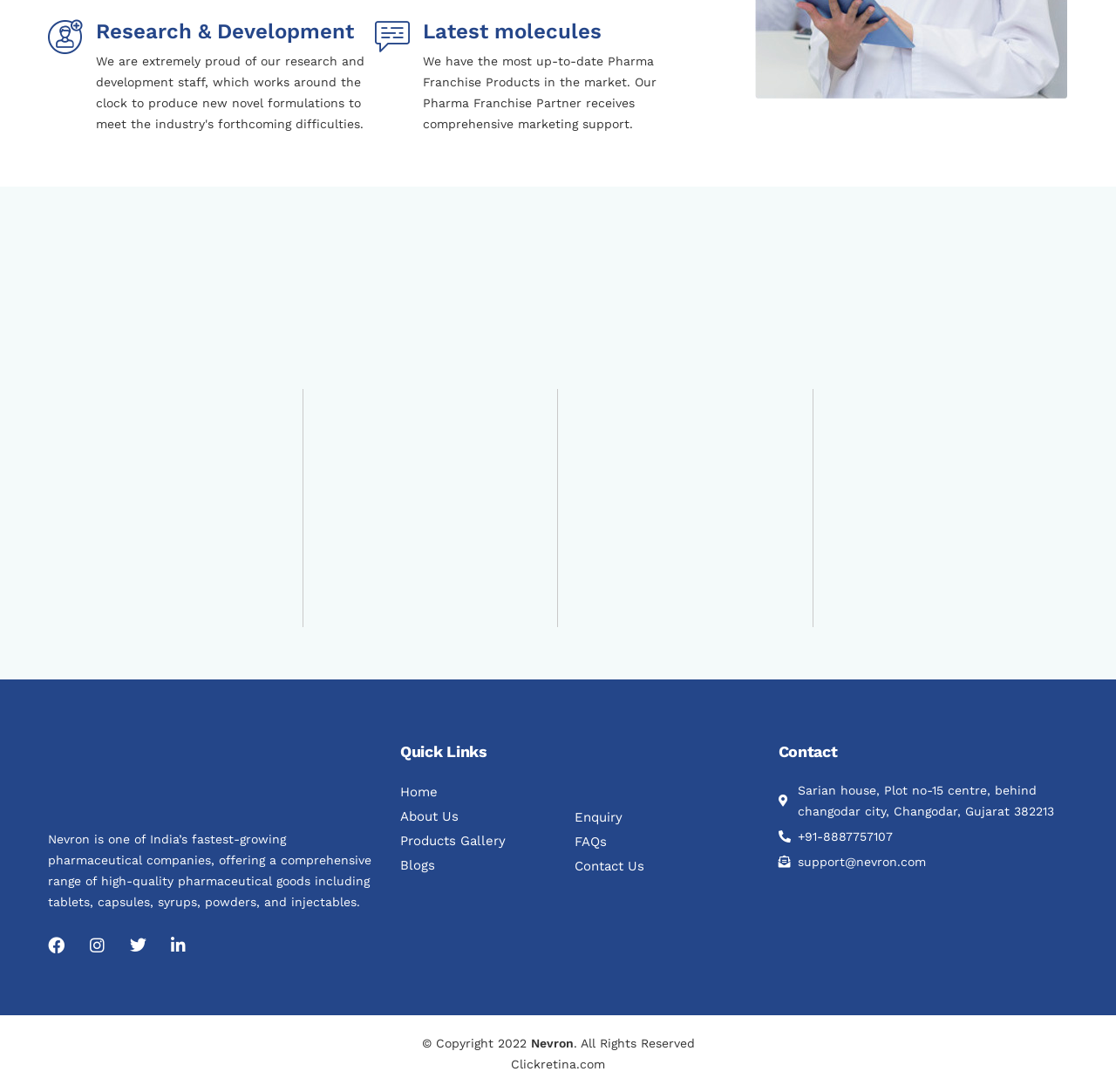Respond to the following question with a brief word or phrase:
How many social media links are available?

4